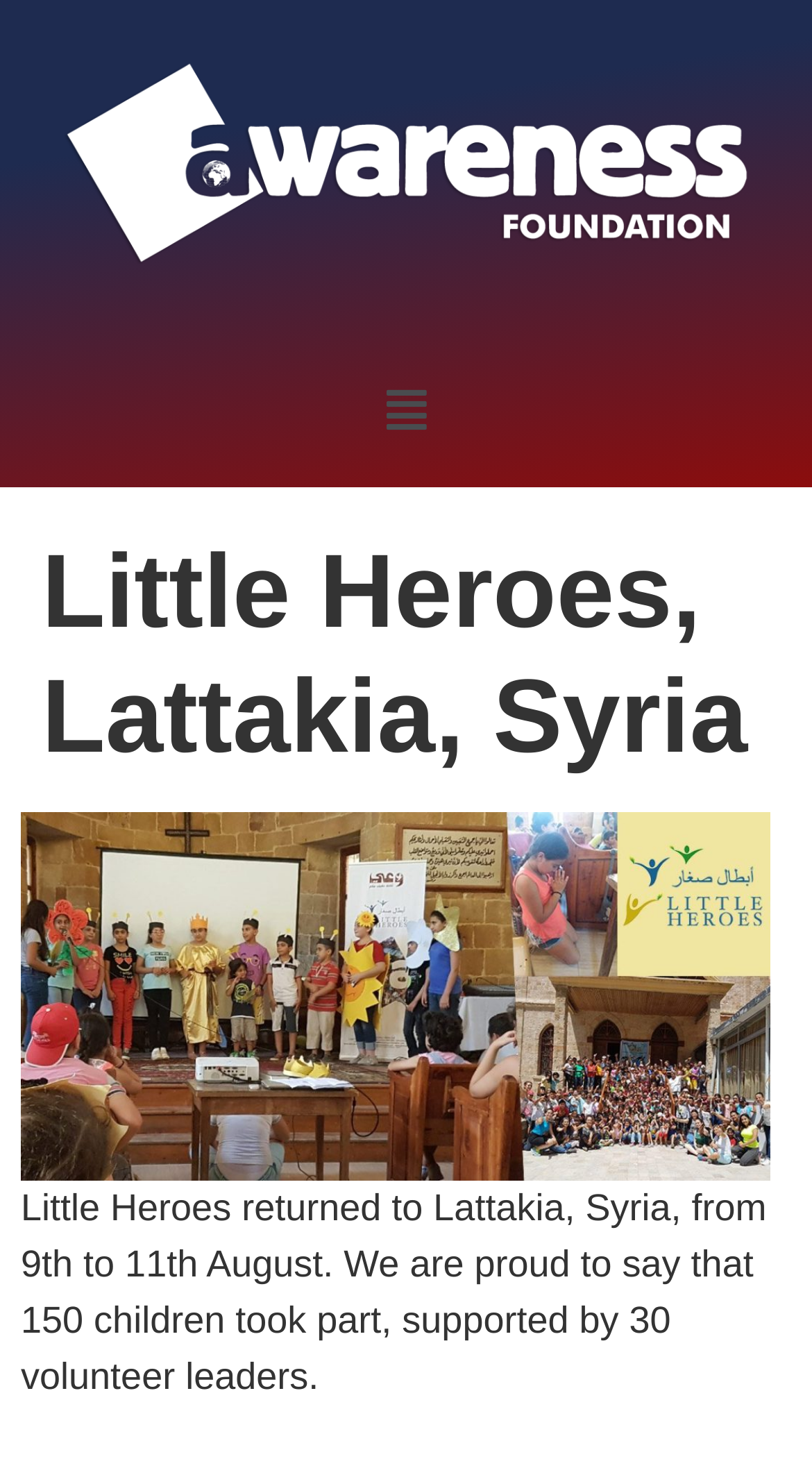Please extract and provide the main headline of the webpage.

Little Heroes, Lattakia, Syria